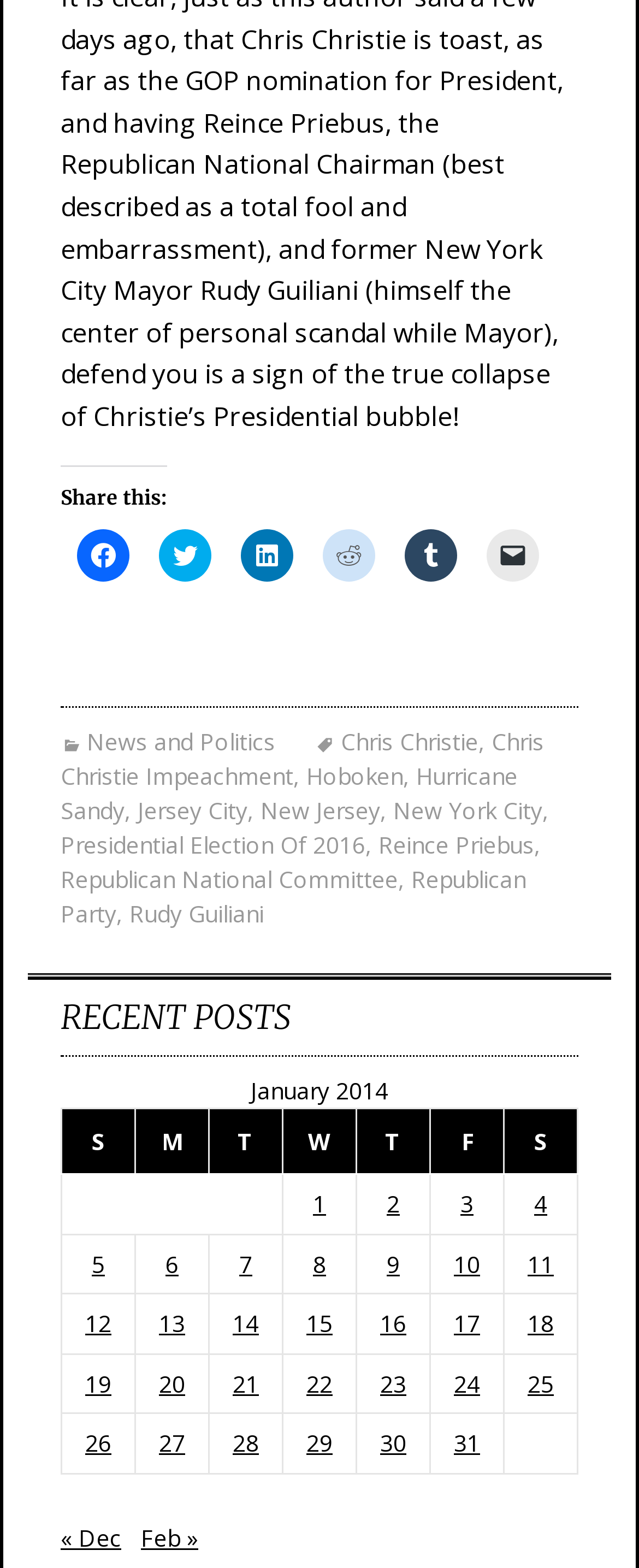What is the title of the table in the 'RECENT POSTS' section?
Look at the webpage screenshot and answer the question with a detailed explanation.

The 'RECENT POSTS' section contains a table with a caption 'January 2014', which indicates that the table displays posts published in January 2014.